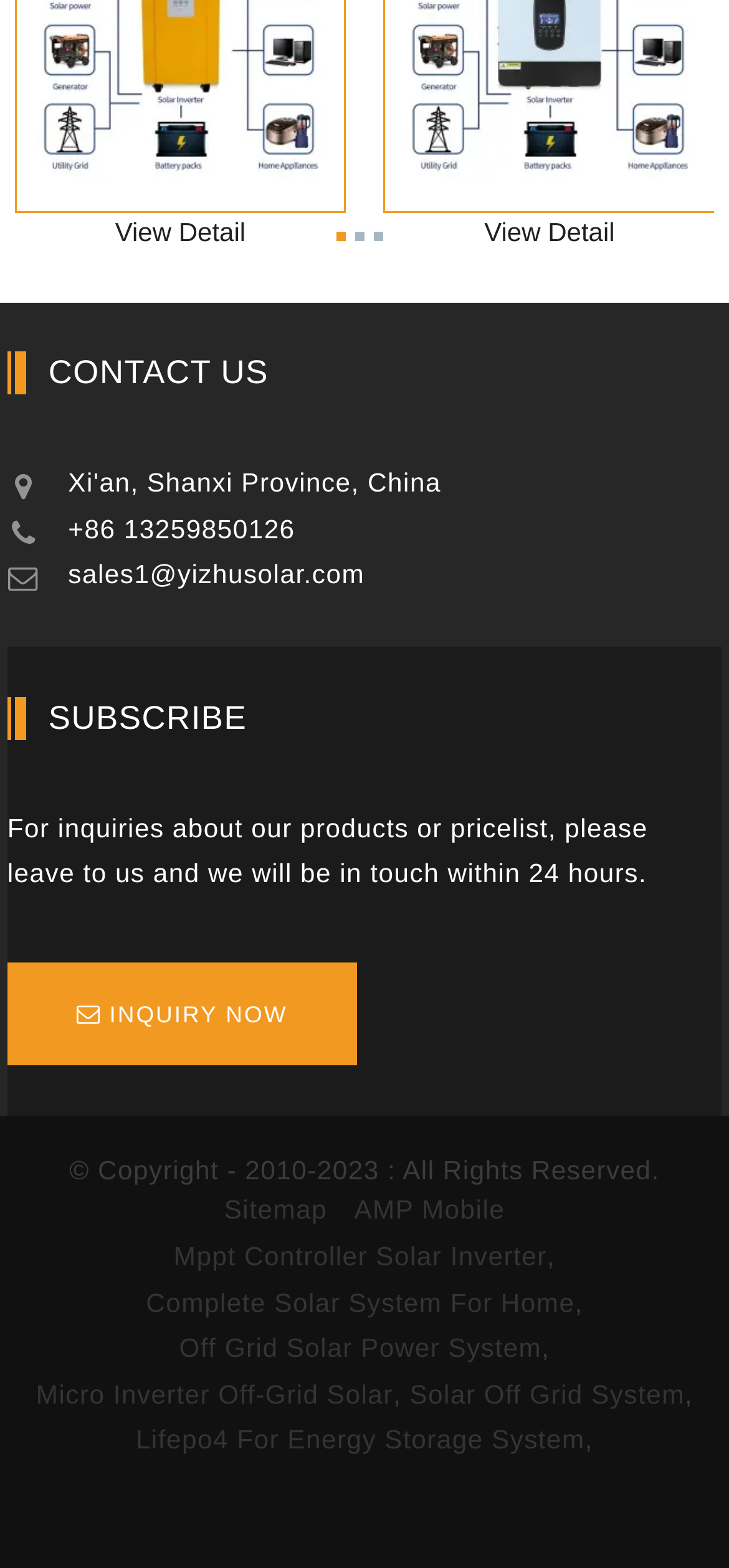Determine the bounding box coordinates of the area to click in order to meet this instruction: "View product details".

[0.158, 0.139, 0.337, 0.158]